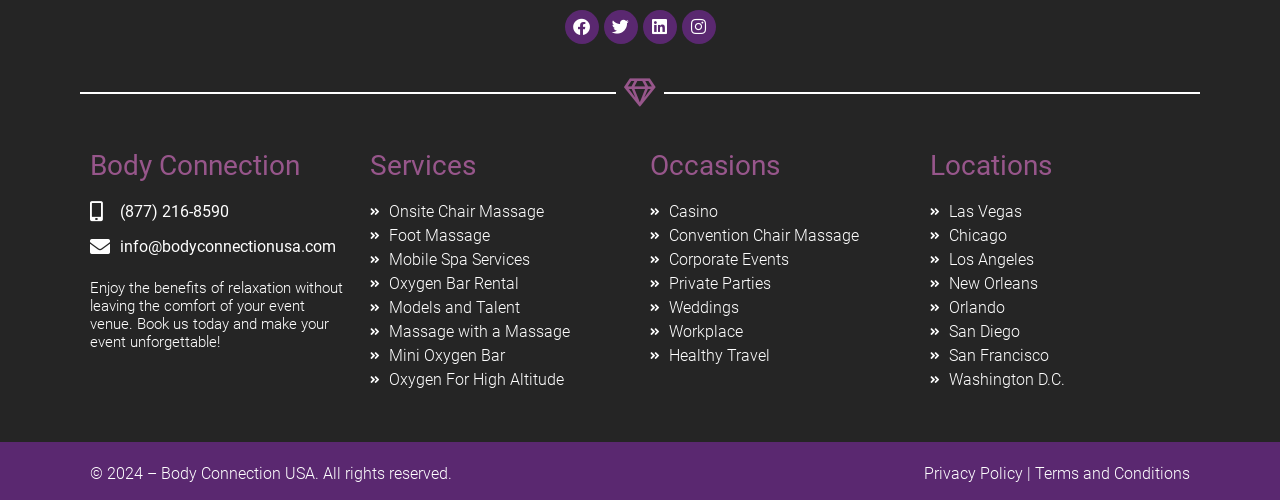Identify the bounding box for the UI element specified in this description: "Massage with a Massage". The coordinates must be four float numbers between 0 and 1, formatted as [left, top, right, bottom].

[0.289, 0.639, 0.492, 0.687]